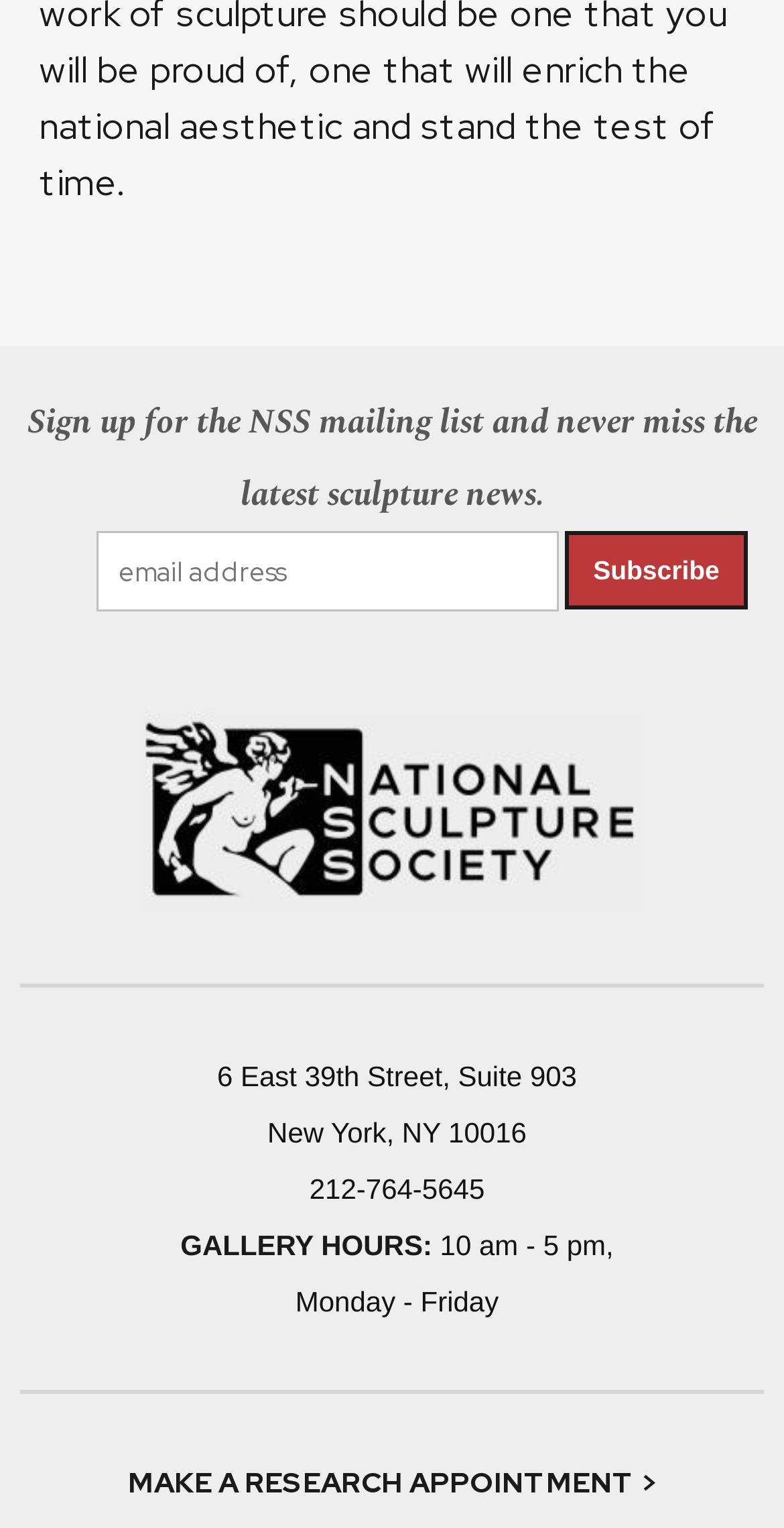What are the gallery hours? Based on the screenshot, please respond with a single word or phrase.

10 am - 5 pm, Monday - Friday